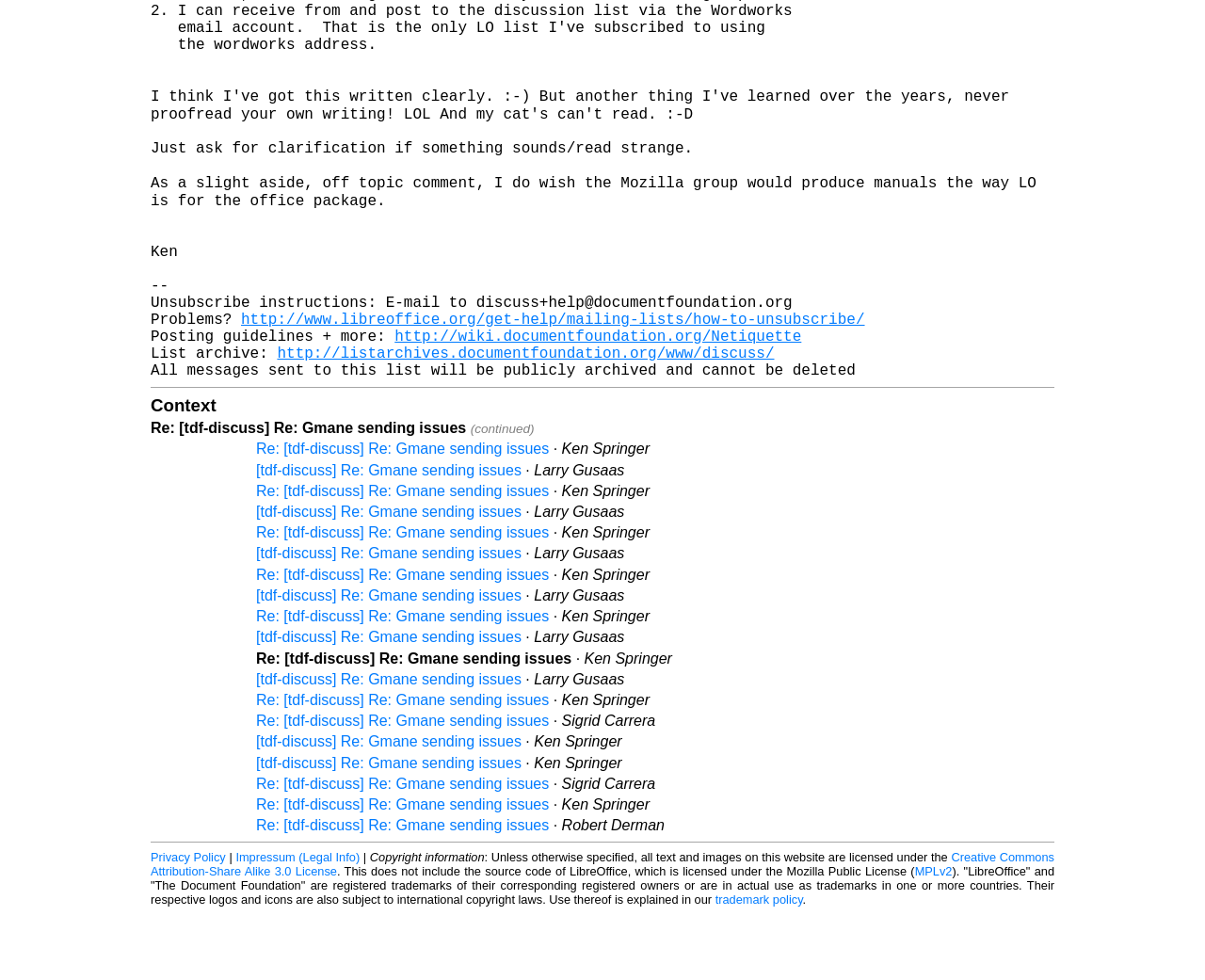Using the element description: "http://listarchives.documentfoundation.org/www/discuss/", determine the bounding box coordinates. The coordinates should be in the format [left, top, right, bottom], with values between 0 and 1.

[0.23, 0.418, 0.644, 0.436]